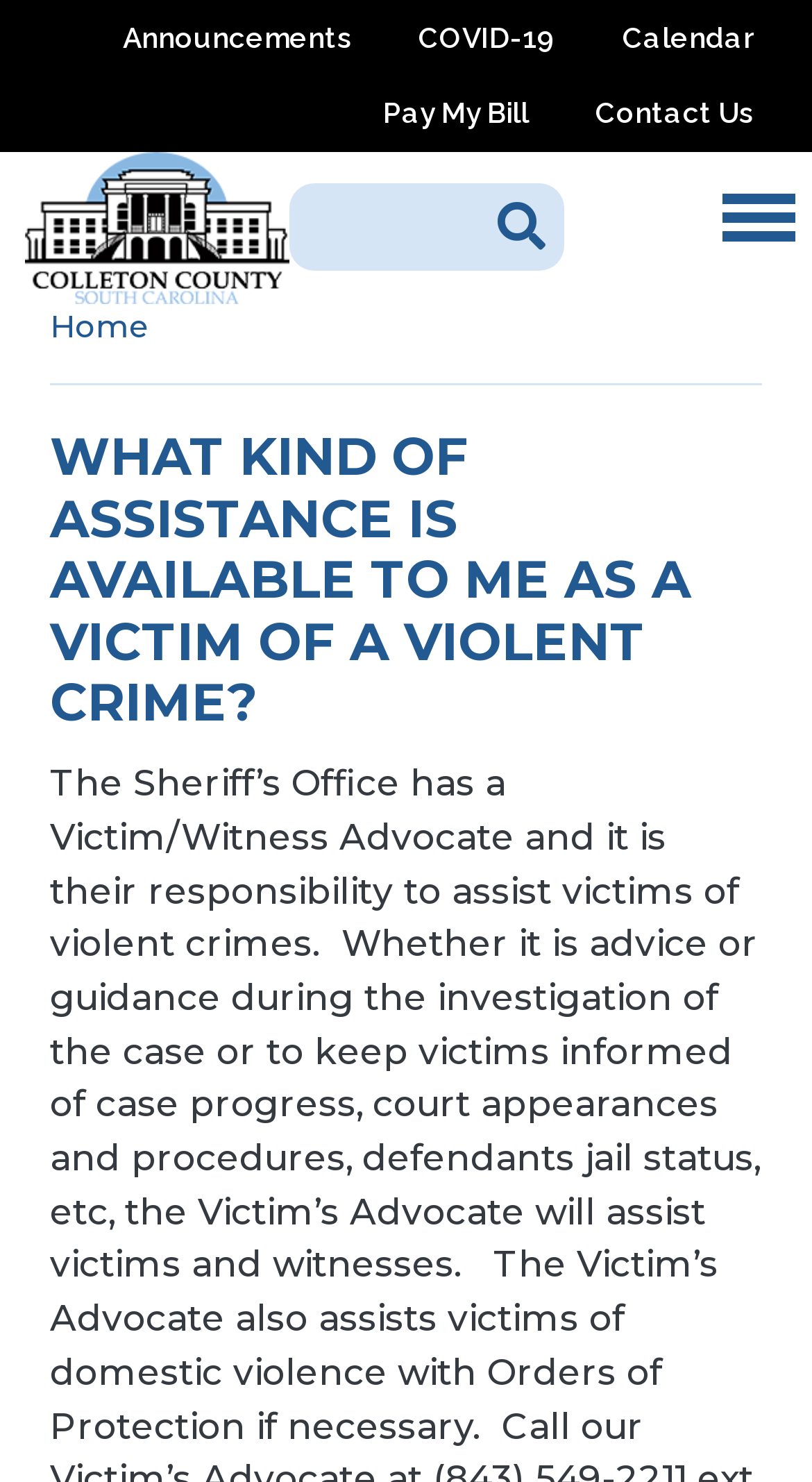Produce an extensive caption that describes everything on the webpage.

The webpage appears to be a government website, specifically from Colleton County, South Carolina, providing information on assistance available to victims of violent crimes. 

At the top of the page, there is a banner that spans the entire width, containing a site header. Below the banner, there is a navigation menu with several links, including "Announcements", "COVID-19", "Calendar", "Pay My Bill", and "Contact Us". These links are arranged horizontally, with "Announcements" on the left and "Contact Us" on the right. 

To the right of the navigation menu, there is a "Home" link with an accompanying image. Next to the "Home" link, there is a search bar with a "Search" button. 

On the top-right corner, there is a "Menu" link. 

Below the navigation menu, there is a breadcrumb navigation section that displays the current page's location. It starts with a "Home" link, followed by the title of the current page, "WHAT KIND OF ASSISTANCE IS AVAILABLE TO ME AS A VICTIM OF A VIOLENT CRIME?" in a large font size. This title takes up a significant portion of the page, spanning almost the entire width.